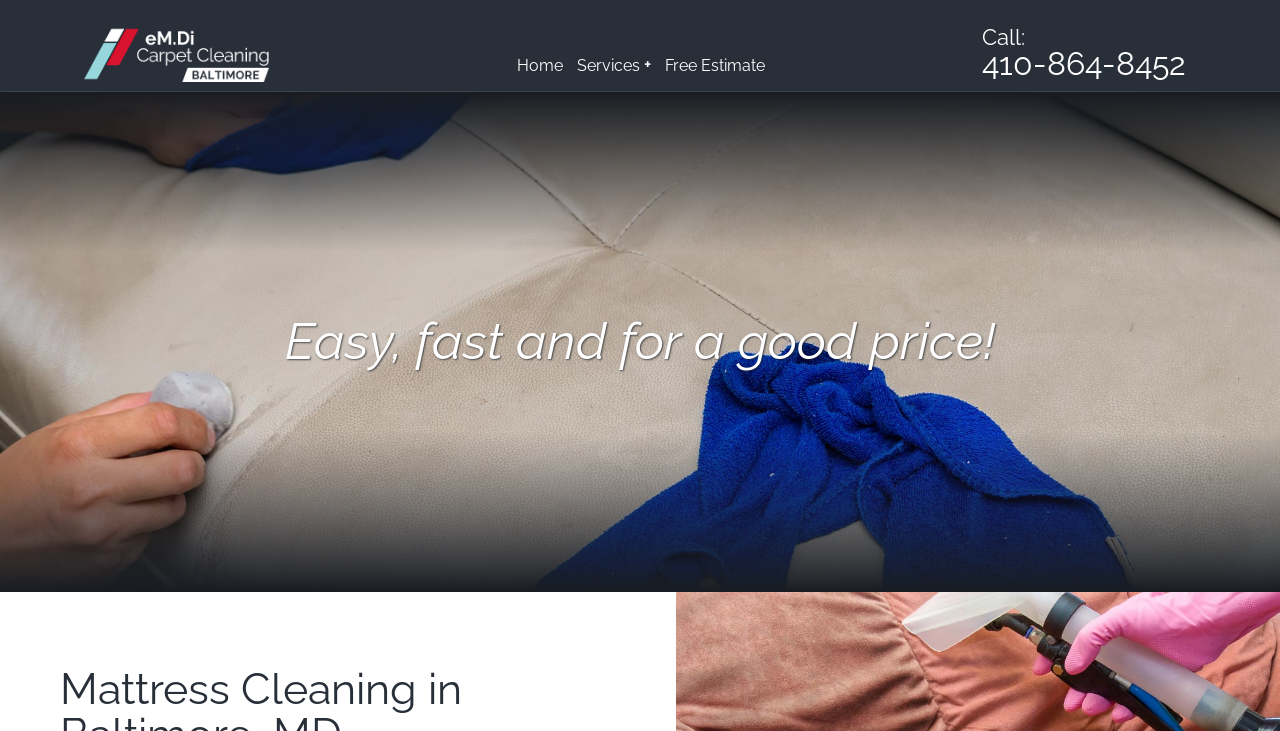How many sections are there in the main navigation?
We need a detailed and exhaustive answer to the question. Please elaborate.

I determined that there is only one section in the main navigation by looking at the links 'Home', 'Services +', and 'Free Estimate' which are all at the same level of hierarchy.